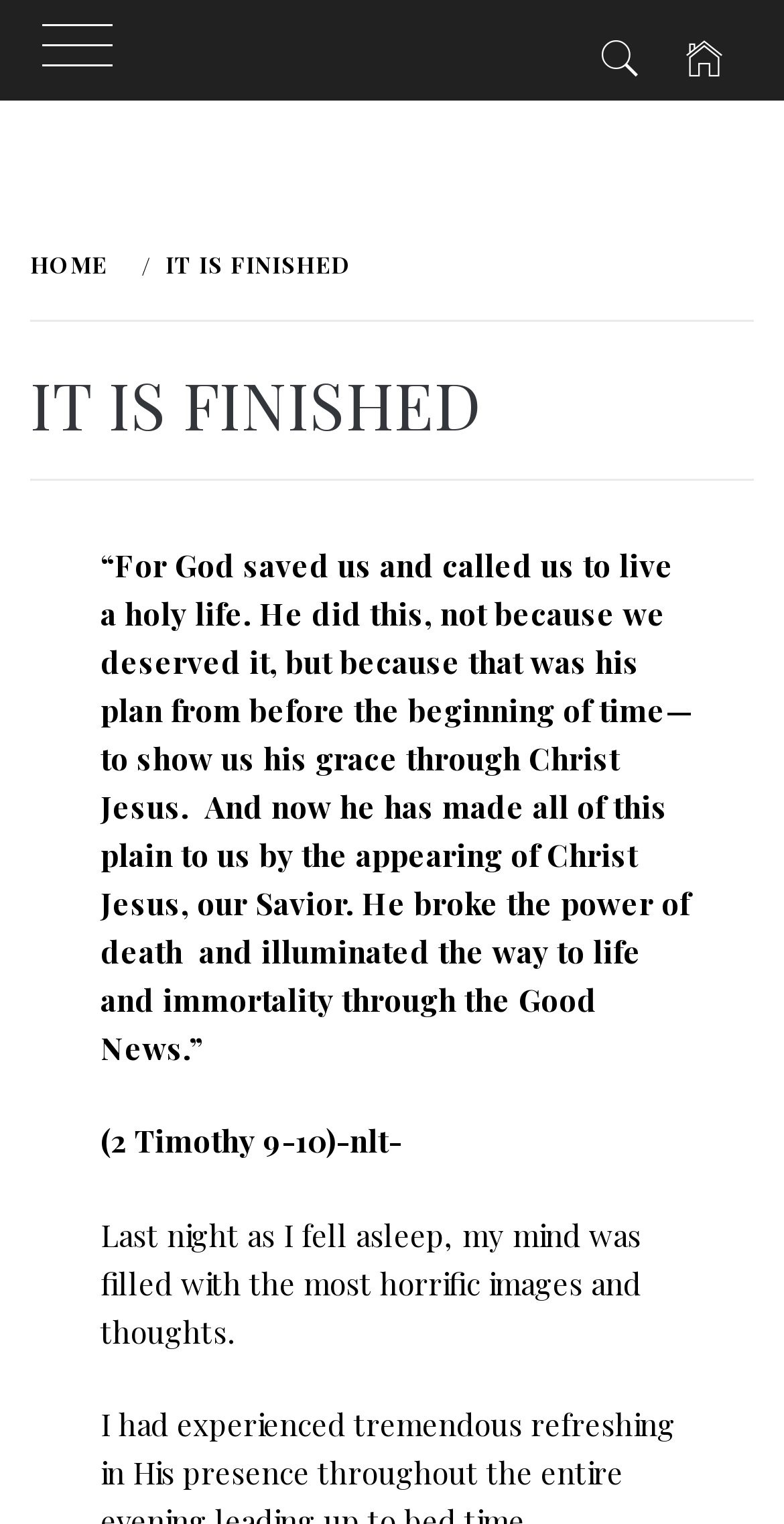Find the bounding box of the web element that fits this description: "It is Finished".

[0.18, 0.164, 0.464, 0.183]